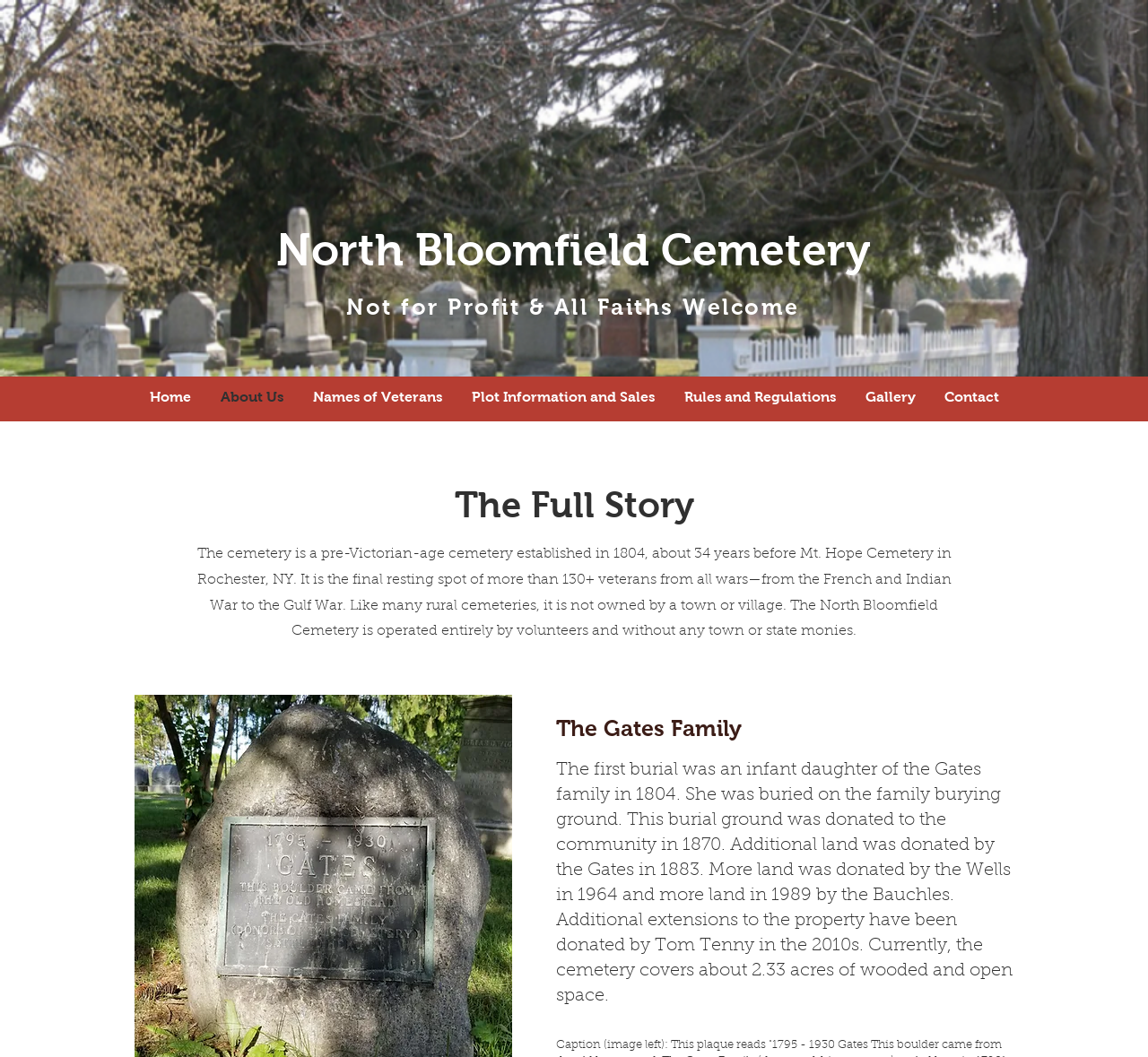Locate the bounding box coordinates of the element to click to perform the following action: 'Read about the cemetery's history'. The coordinates should be given as four float values between 0 and 1, in the form of [left, top, right, bottom].

[0.171, 0.517, 0.829, 0.604]